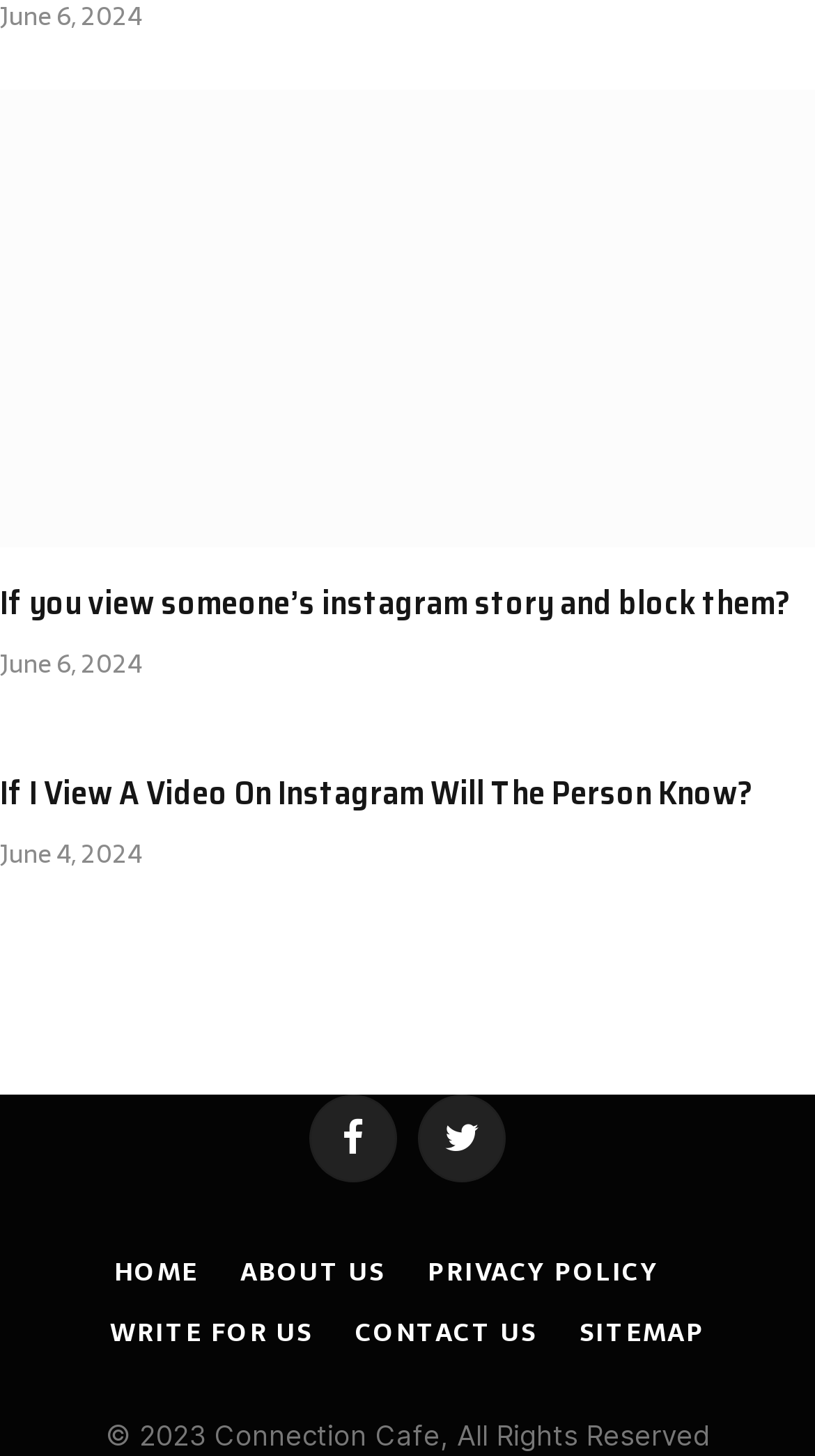Determine the bounding box coordinates in the format (top-left x, top-left y, bottom-right x, bottom-right y). Ensure all values are floating point numbers between 0 and 1. Identify the bounding box of the UI element described by: Facebook

[0.379, 0.752, 0.487, 0.812]